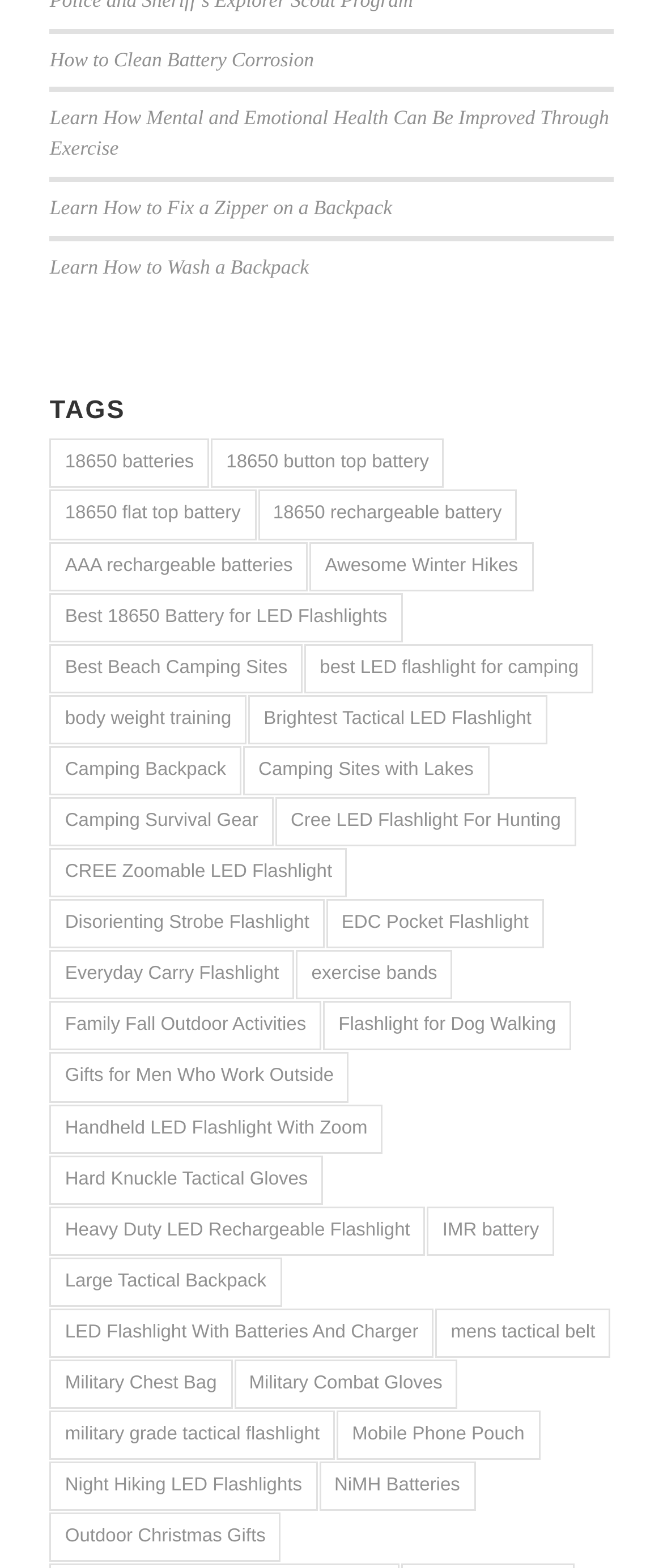Locate the bounding box coordinates of the clickable region necessary to complete the following instruction: "Explore 'Gifts for Men Who Work Outside'". Provide the coordinates in the format of four float numbers between 0 and 1, i.e., [left, top, right, bottom].

[0.075, 0.671, 0.527, 0.703]